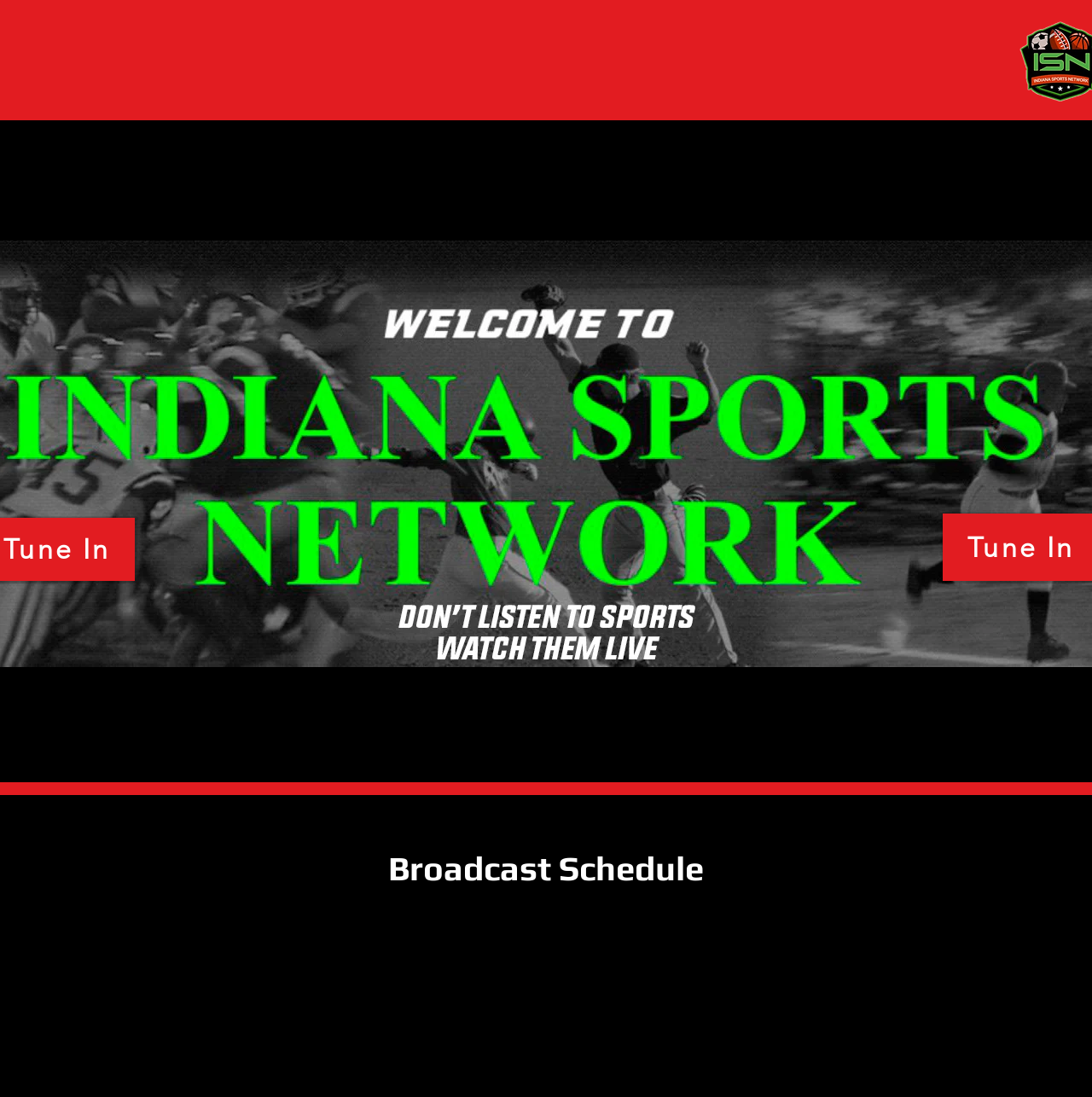Locate the bounding box coordinates of the element's region that should be clicked to carry out the following instruction: "Open Instagram". The coordinates need to be four float numbers between 0 and 1, i.e., [left, top, right, bottom].

[0.025, 0.04, 0.057, 0.072]